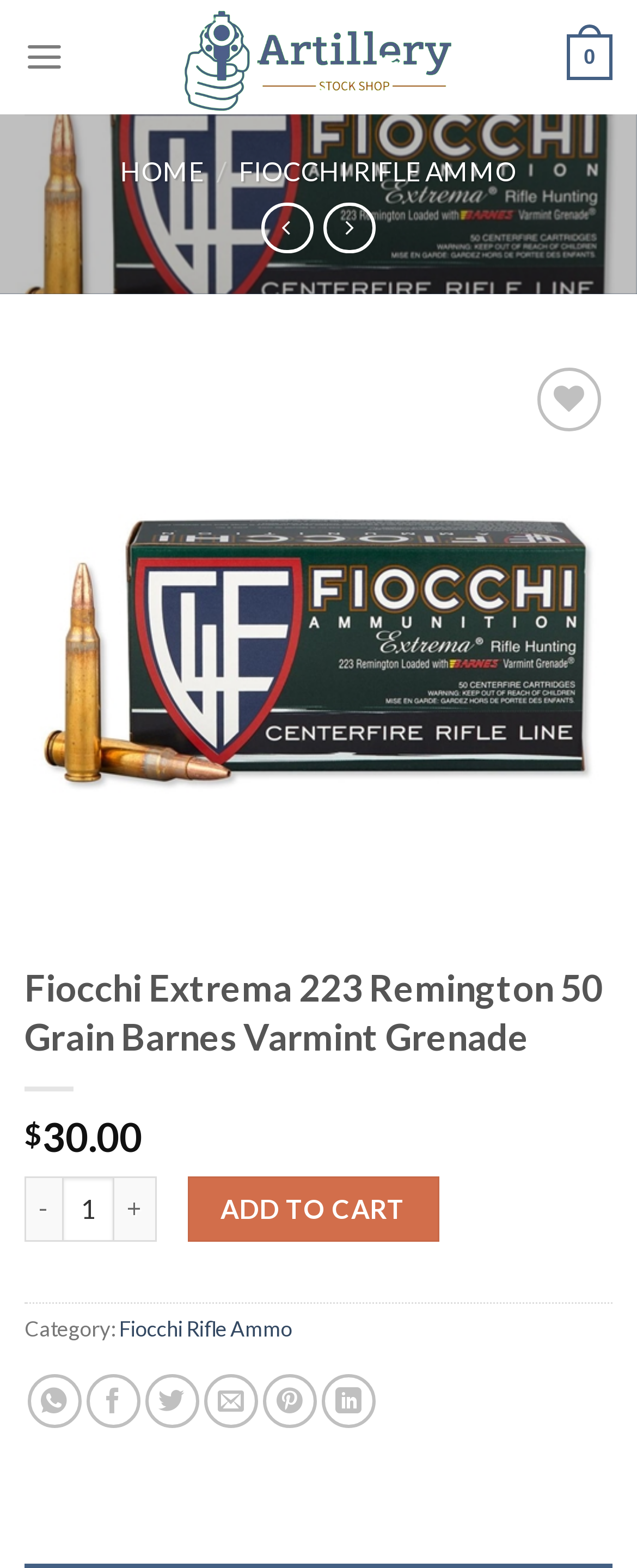What category does the Fiocchi Extrema 223 Remington 50 Grain Barnes Varmint Grenade belong to?
Could you give a comprehensive explanation in response to this question?

I found the category of the product by looking at the link element that displays the category name, which is located below the product name and above the product description.